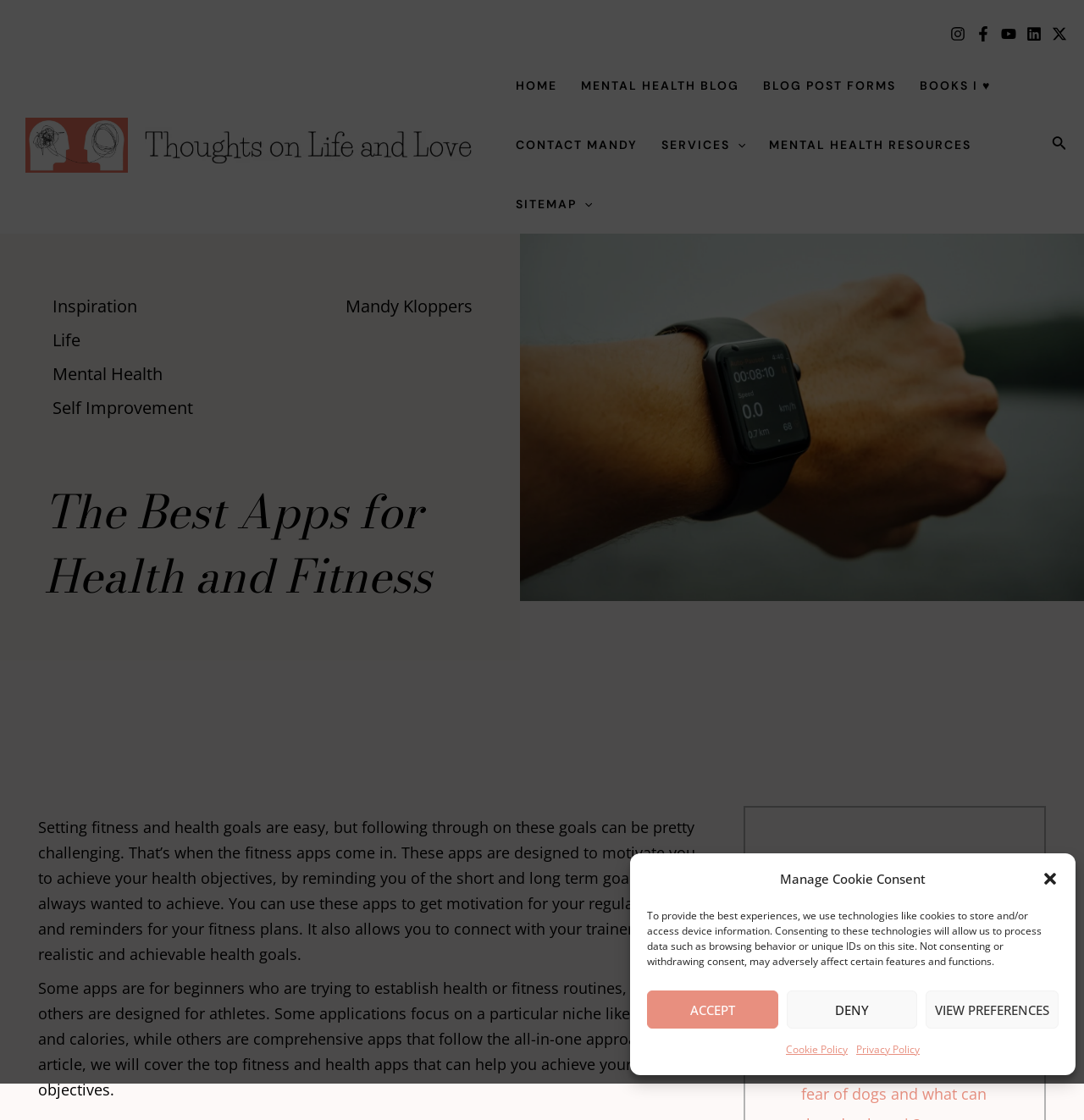Calculate the bounding box coordinates for the UI element based on the following description: "Accept". Ensure the coordinates are four float numbers between 0 and 1, i.e., [left, top, right, bottom].

[0.597, 0.884, 0.718, 0.918]